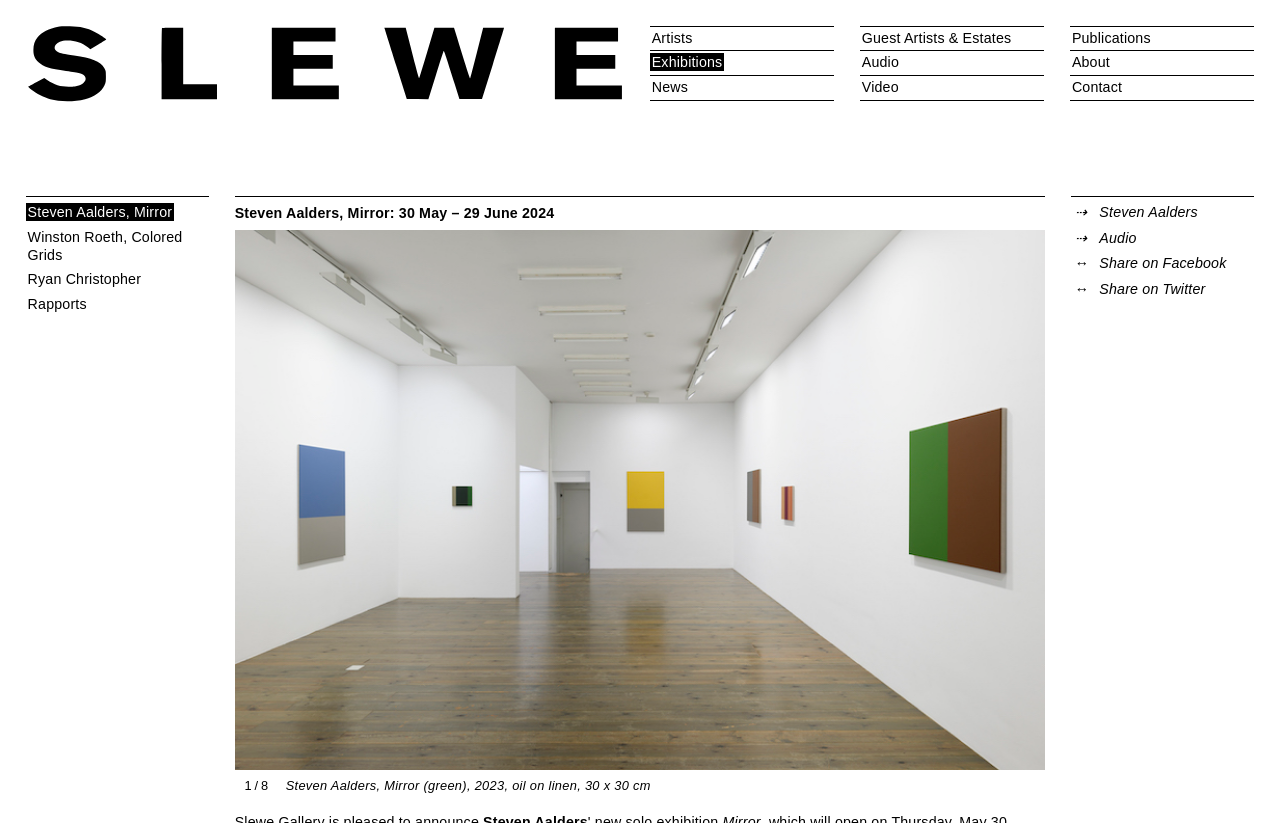Please determine the bounding box coordinates of the area that needs to be clicked to complete this task: 'view Steven Aalders' profile'. The coordinates must be four float numbers between 0 and 1, formatted as [left, top, right, bottom].

[0.837, 0.243, 0.98, 0.274]